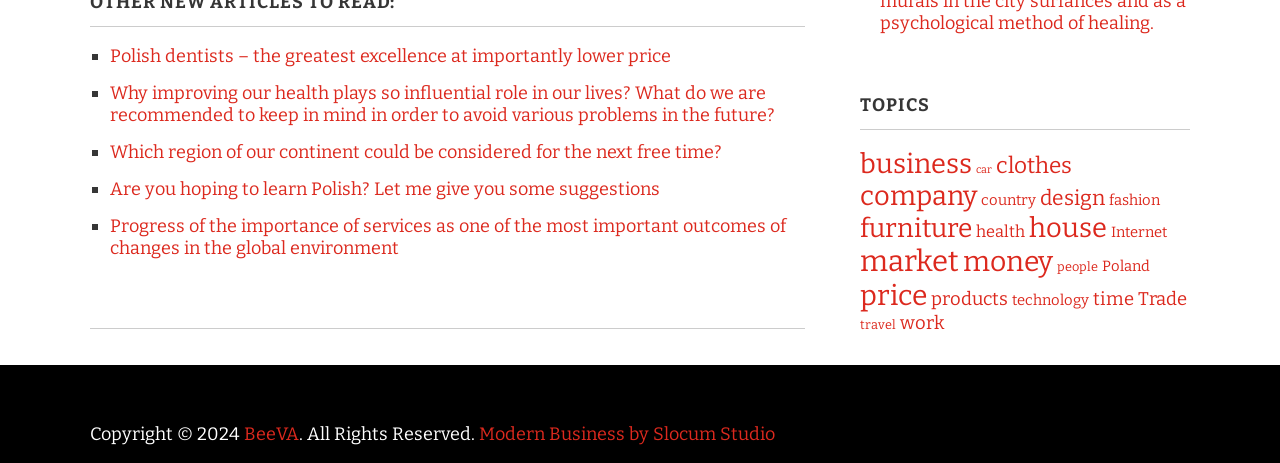Pinpoint the bounding box coordinates of the clickable area necessary to execute the following instruction: "Check the link about health". The coordinates should be given as four float numbers between 0 and 1, namely [left, top, right, bottom].

[0.763, 0.479, 0.801, 0.521]